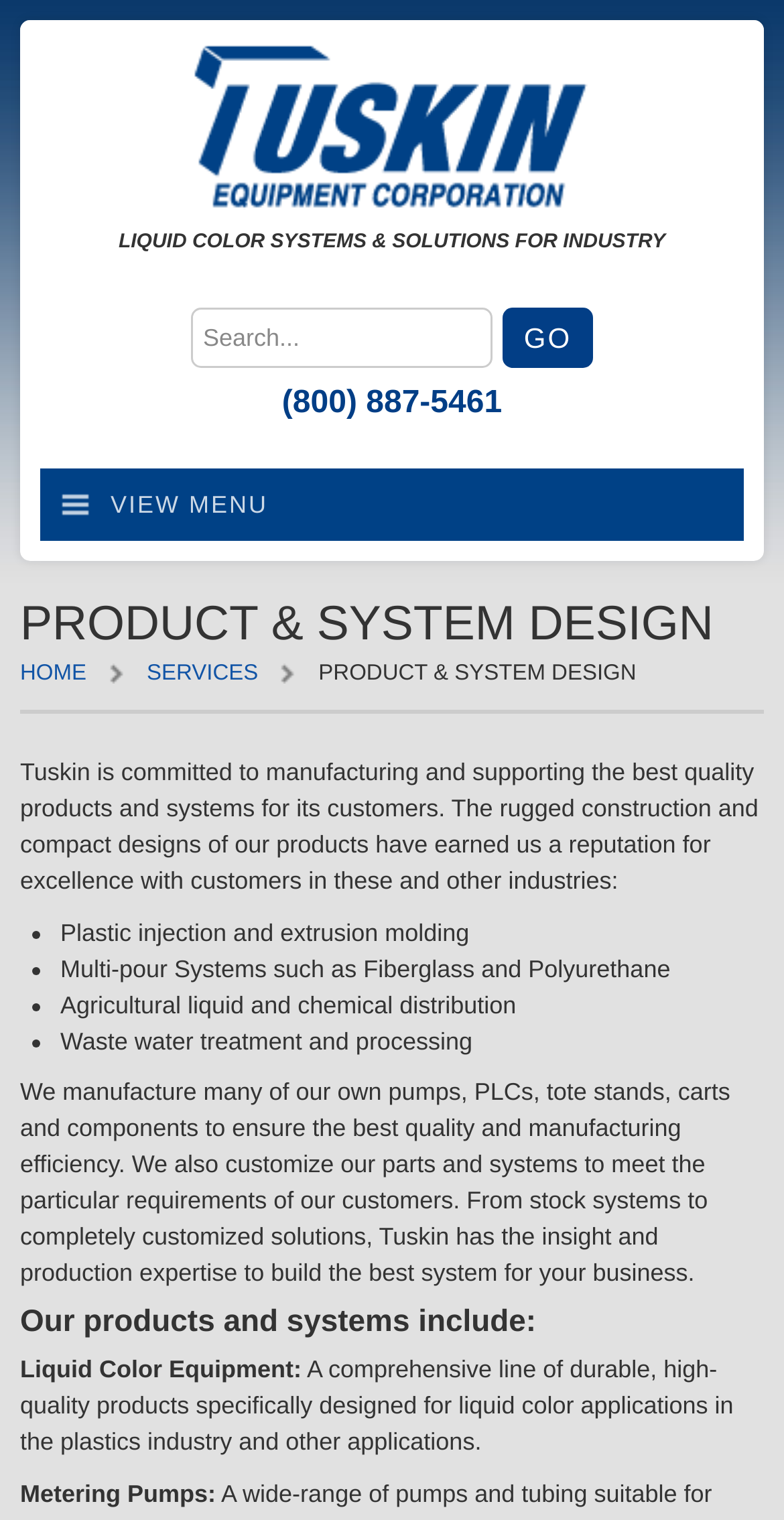What type of systems does Tuskin manufacture?
Using the image as a reference, give a one-word or short phrase answer.

Liquid color systems